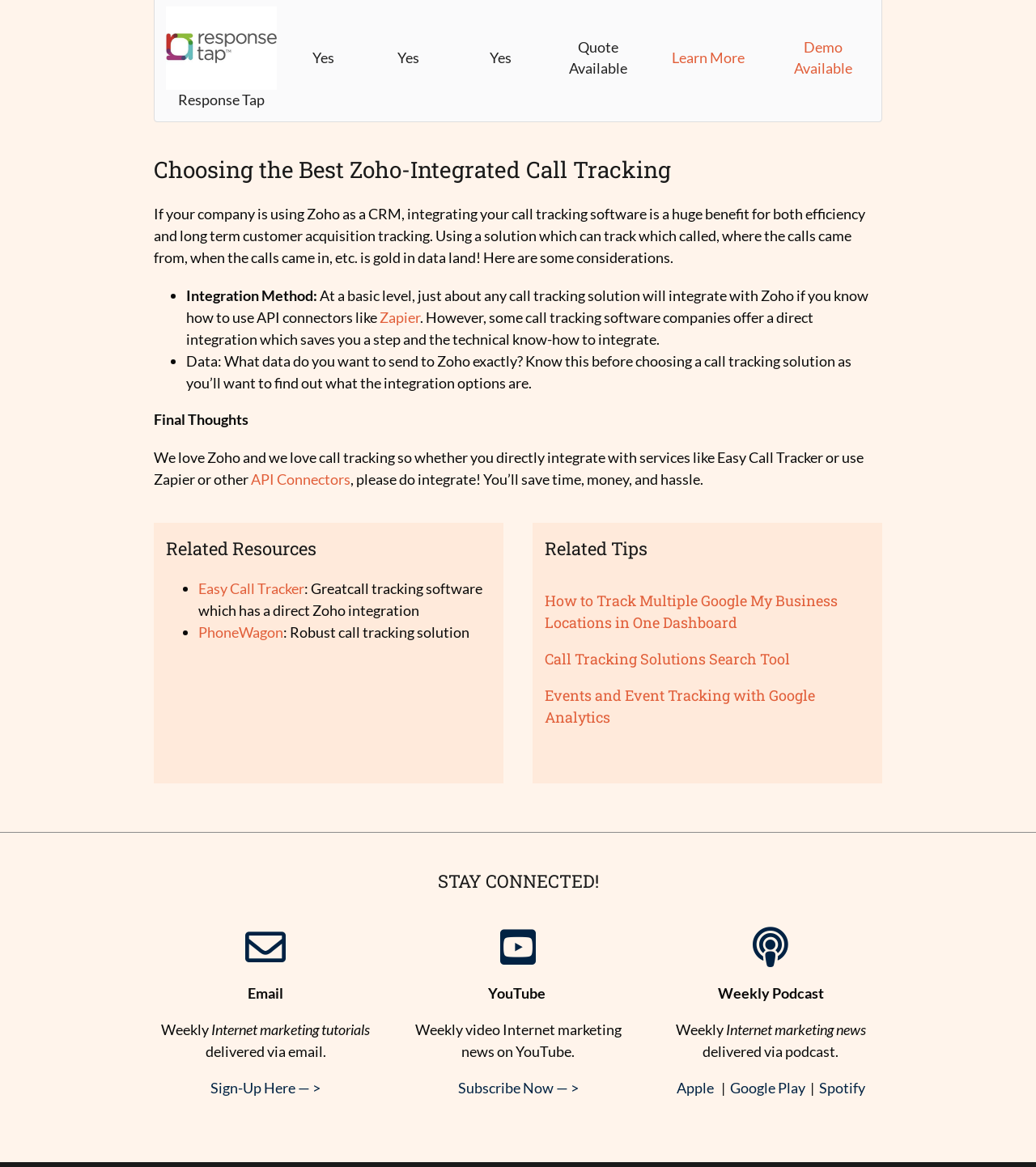Bounding box coordinates are specified in the format (top-left x, top-left y, bottom-right x, bottom-right y). All values are floating point numbers bounded between 0 and 1. Please provide the bounding box coordinate of the region this sentence describes: Easy Call Tracker

[0.191, 0.497, 0.294, 0.512]